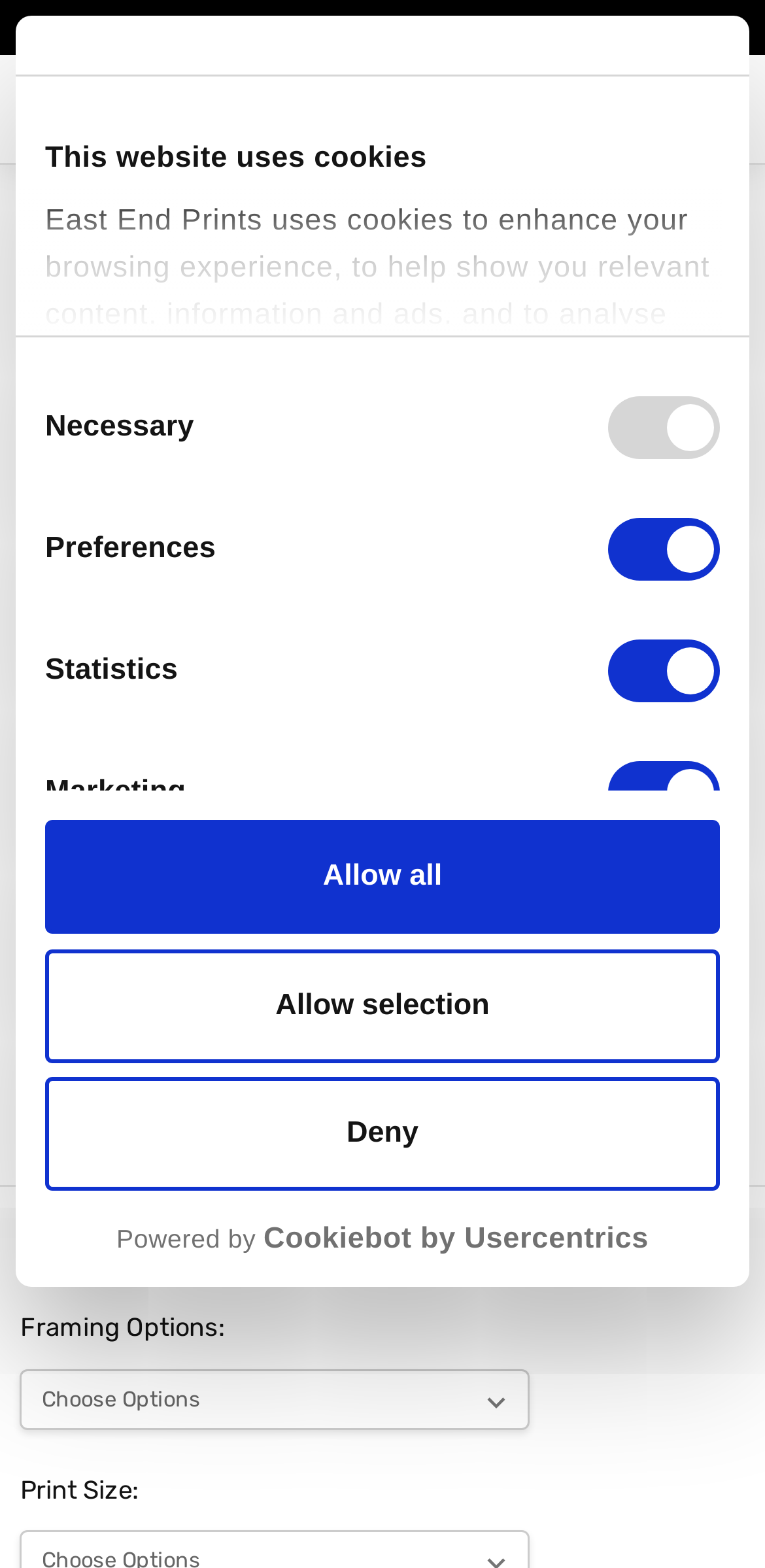Highlight the bounding box coordinates of the element you need to click to perform the following instruction: "Click the 'Maternity Session' link."

None